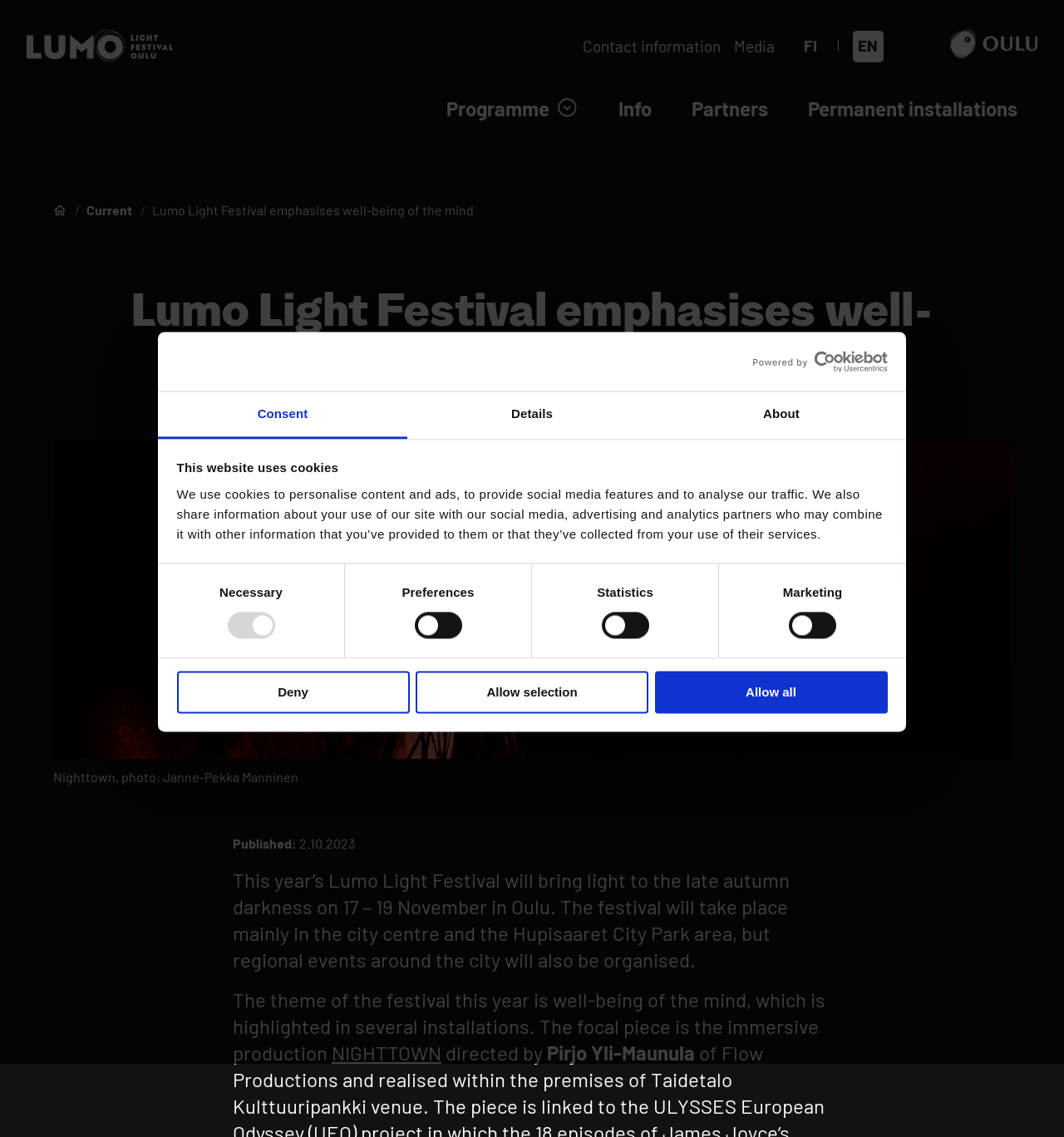Pinpoint the bounding box coordinates of the area that should be clicked to complete the following instruction: "Contact us". The coordinates must be given as four float numbers between 0 and 1, i.e., [left, top, right, bottom].

[0.548, 0.031, 0.678, 0.051]